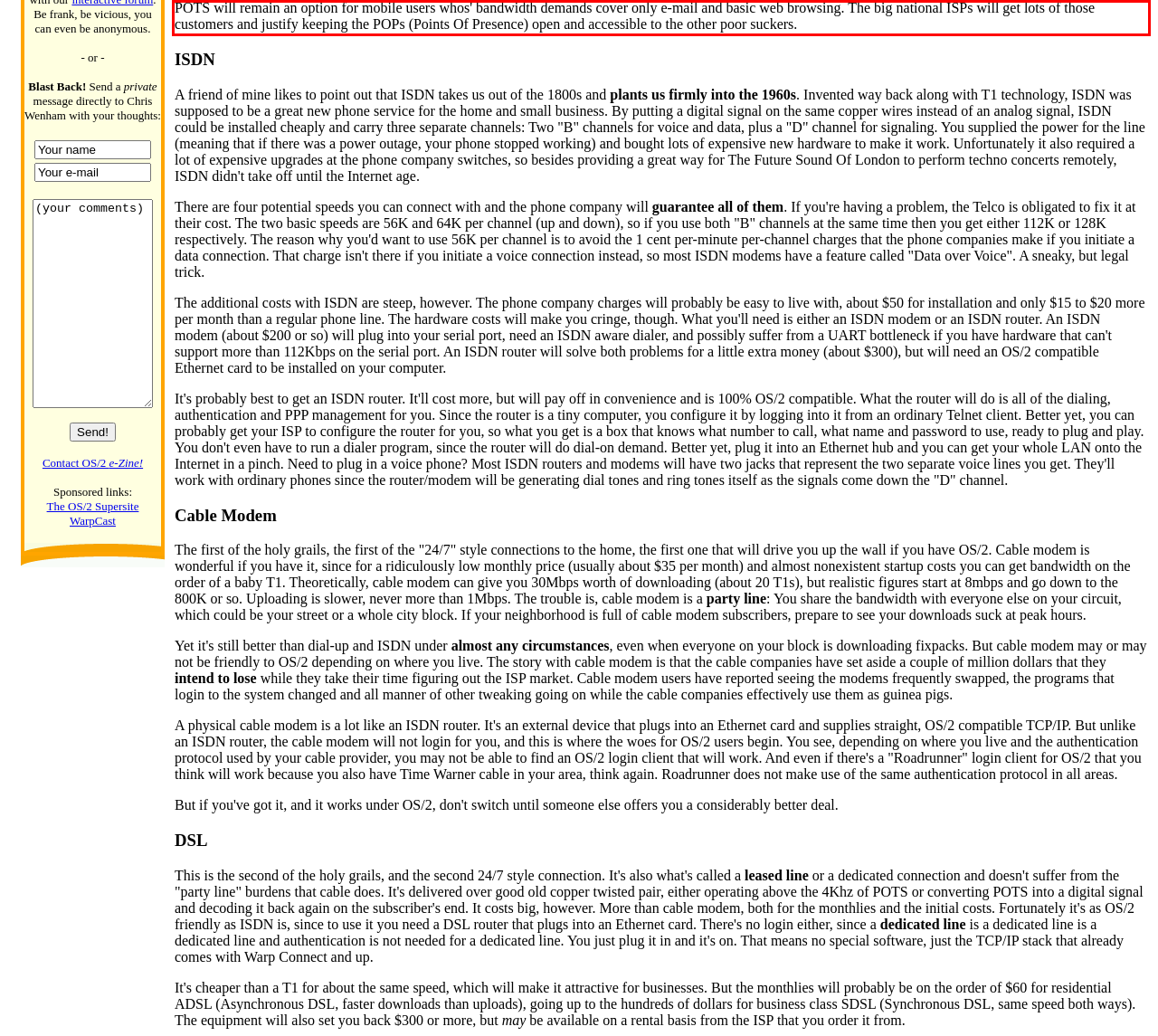Given a webpage screenshot with a red bounding box, perform OCR to read and deliver the text enclosed by the red bounding box.

POTS will remain an option for mobile users whos' bandwidth demands cover only e-mail and basic web browsing. The big national ISPs will get lots of those customers and justify keeping the POPs (Points Of Presence) open and accessible to the other poor suckers.